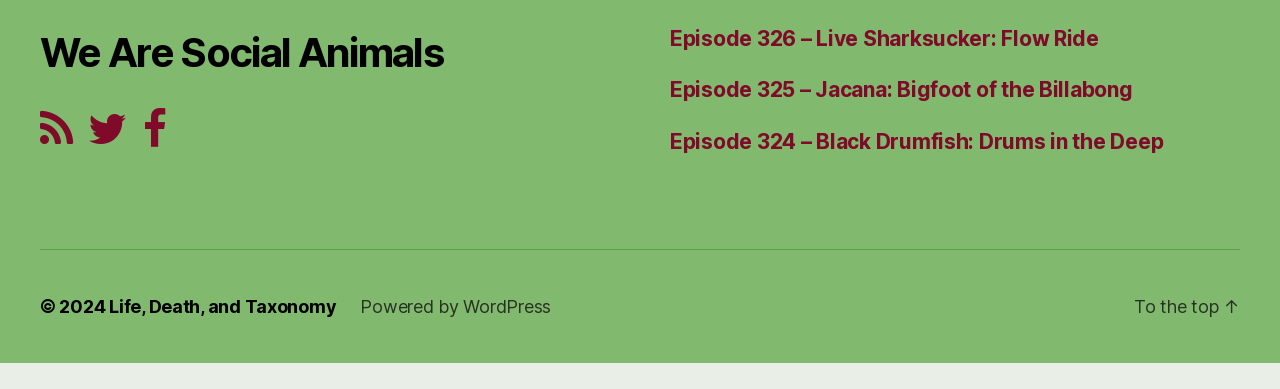What is the purpose of the 'To the top' link?
Please provide a single word or phrase answer based on the image.

To scroll to the top of the page